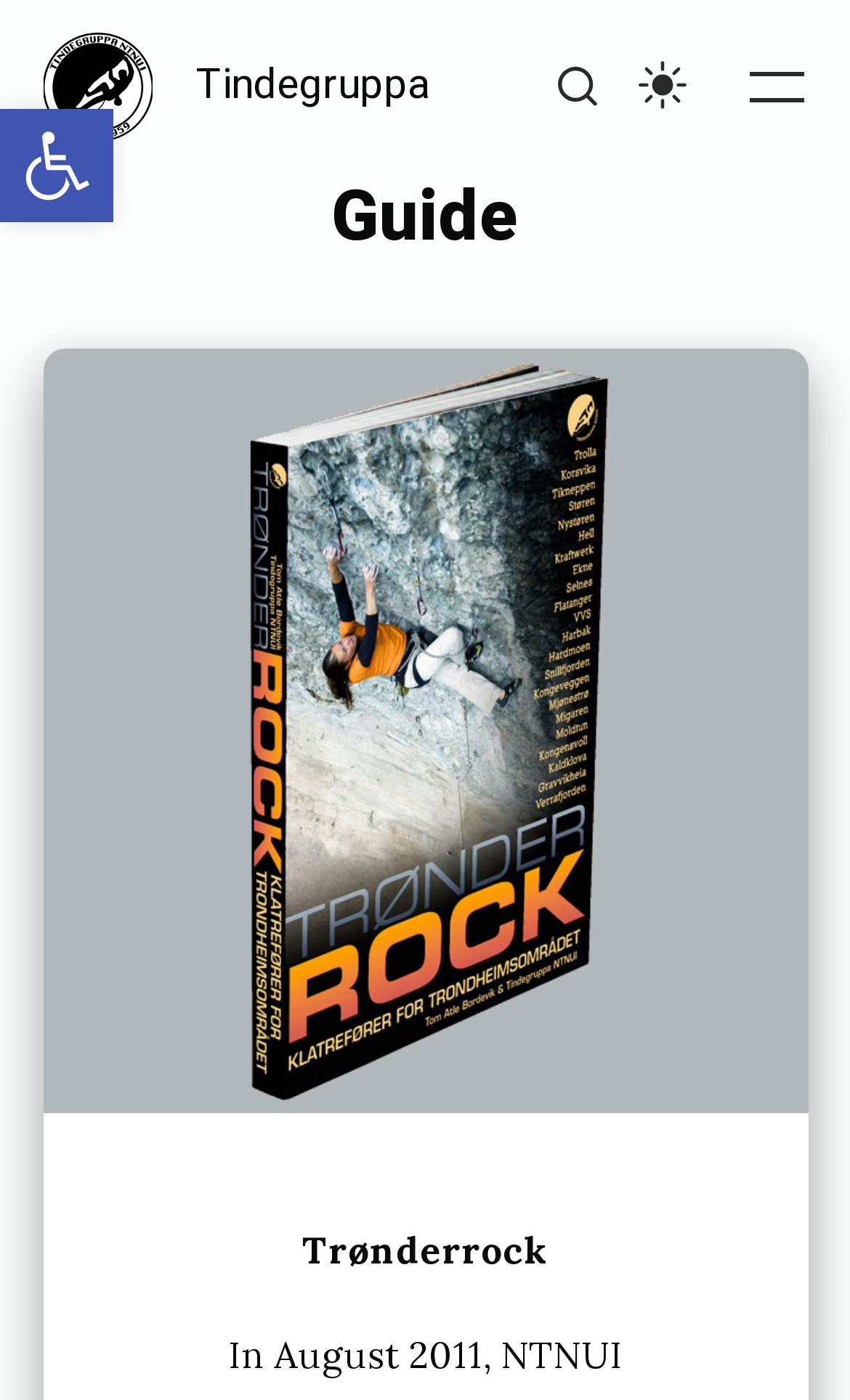Create an in-depth description of the webpage, covering main sections.

The webpage is titled "Guide – Tindegruppa" and appears to be a guide or informational page. At the top left corner, there is a link to "Open toolbar" accompanied by a small image. Below this, there is a "Skip to content" link. 

To the right of these elements, there is a prominent link and image combination with the text "Tindegruppa", which is also a heading. This suggests that Tindegruppa is the main topic or title of the guide.

Below the title, there is a primary navigation menu that spans most of the width of the page. The menu contains buttons for "Menu", "Search", and "Toggle Night Mode", along with a settings section labeled "Settings".

The main content of the guide appears below the navigation menu. It starts with a heading that reads "Guide" and is followed by a "Posted on" label. The main content is accompanied by a large figure or image that takes up most of the page's width.

At the bottom of the page, there is a static text element that reads "Trønderrock", which may be a category or tag related to the guide's content. Overall, the webpage appears to be a guide or informational page about Tindegruppa, with a focus on providing content and navigation options.